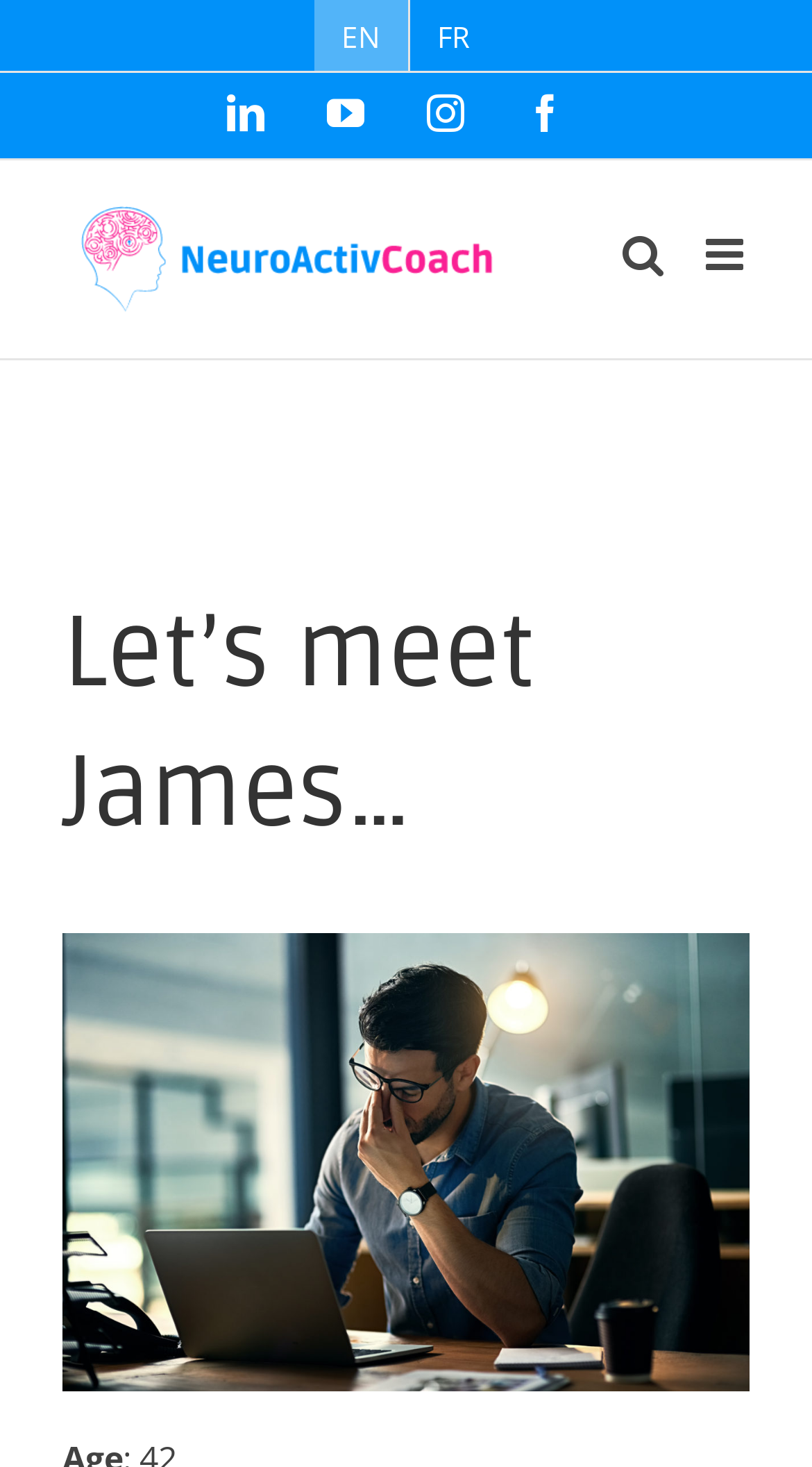Please identify the primary heading on the webpage and return its text.

Let’s meet James…